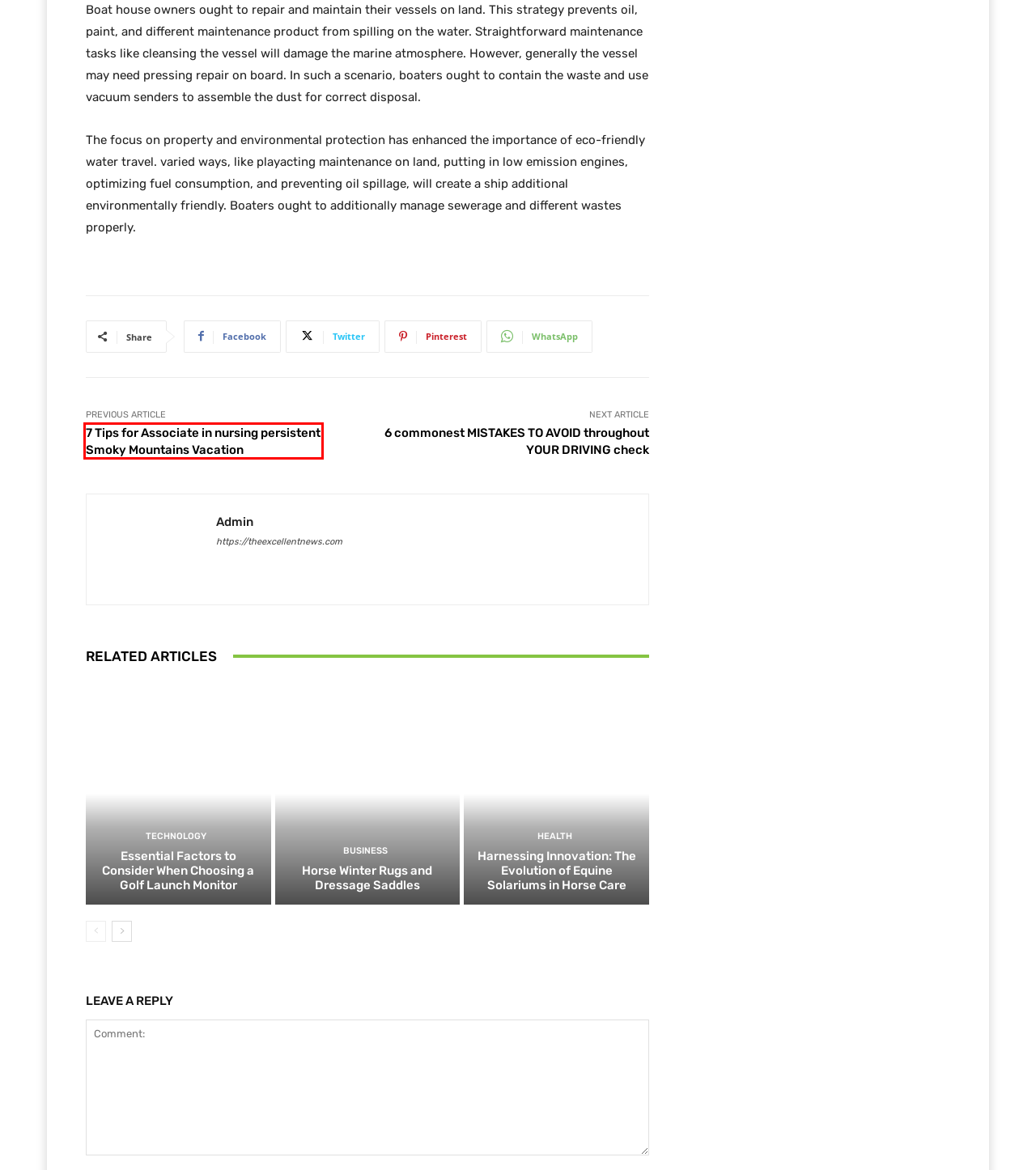Consider the screenshot of a webpage with a red bounding box around an element. Select the webpage description that best corresponds to the new page after clicking the element inside the red bounding box. Here are the candidates:
A. NEWS Archives - The Excellent News
B. Understanding Vertical Balers: Are They the Best Option for Your Business? -
C. TRAVEL Archives - The Excellent News
D. Home - The Excellent News
E. 6 commonest MISTAKES TO AVOID throughout YOUR DRIVING check - The Excellent News
F. CBD Archives - The Excellent News
G. 7 Tips for Associate in nursing persistent Smoky Mountains Vacation - The Excellent News
H. Discovering the Hidden Talents of Jodean Bottom

G